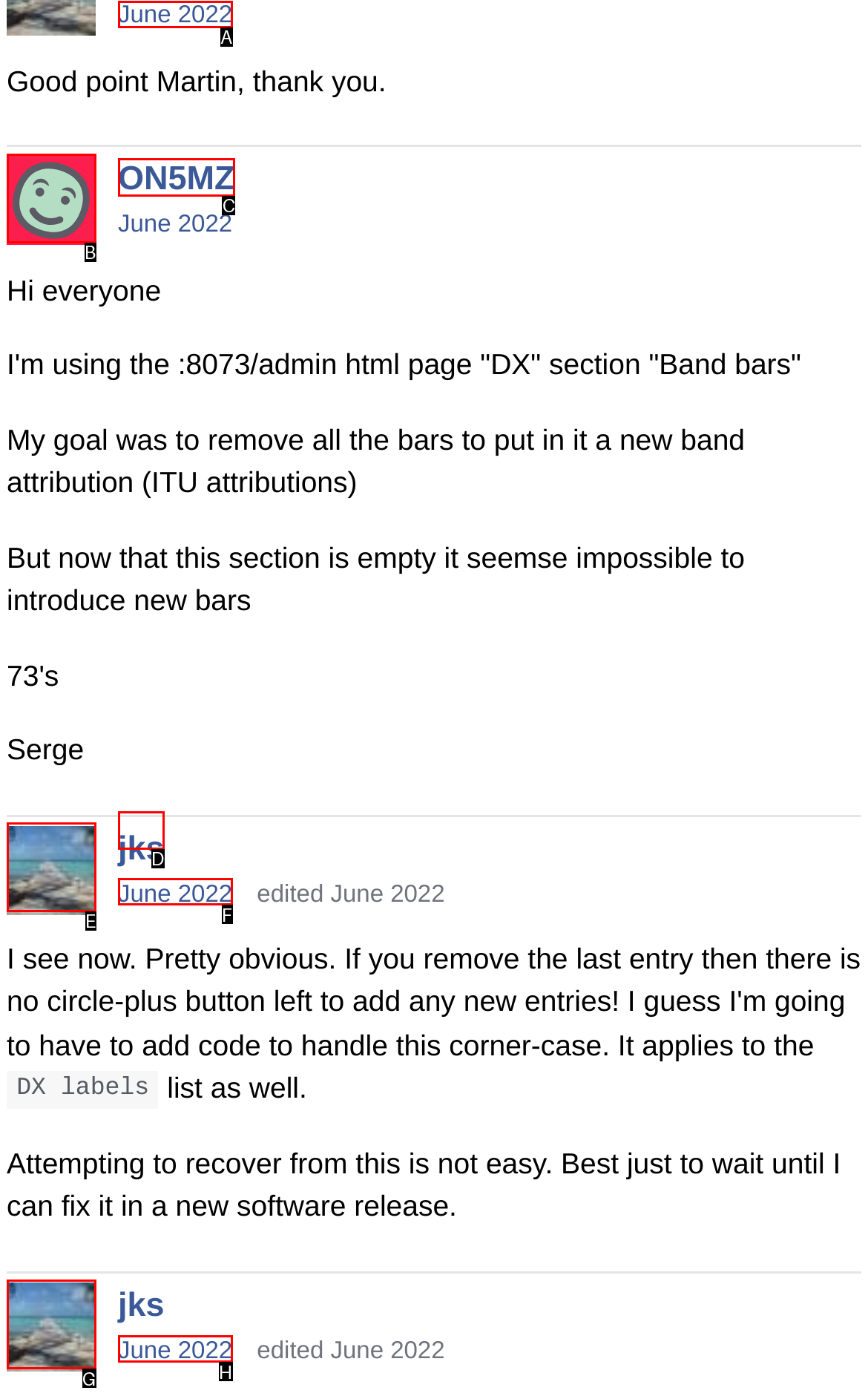Determine the letter of the element I should select to fulfill the following instruction: Click on the link 'jks' again. Just provide the letter.

D